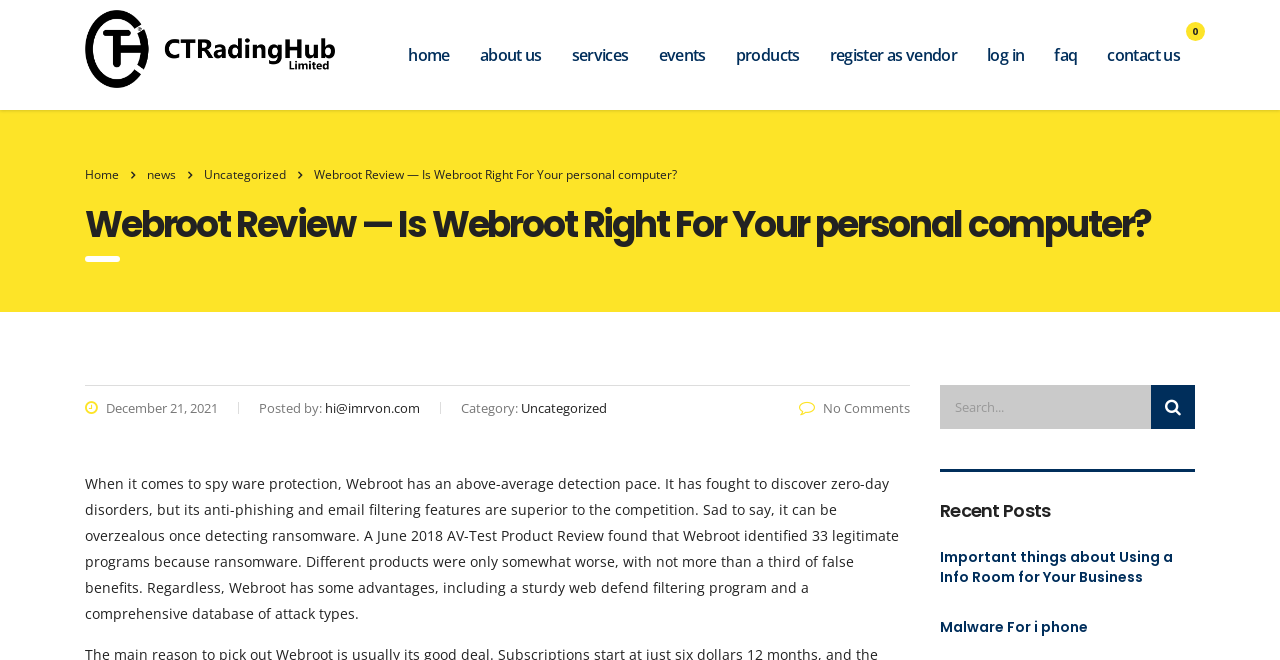What is the category of the current article?
Look at the image and answer the question using a single word or phrase.

Uncategorized